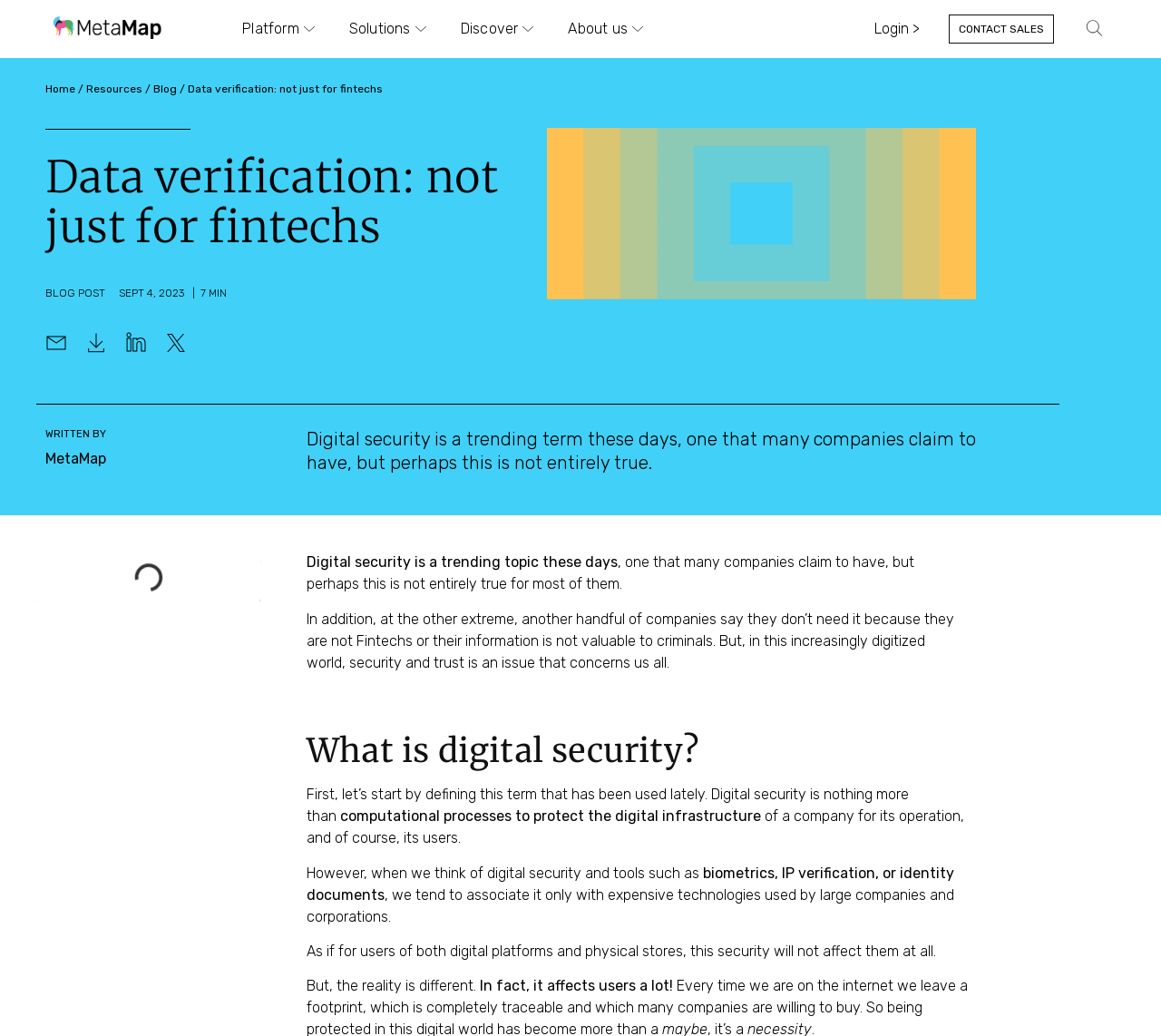What is the text of the first menu item?
Answer the question in a detailed and comprehensive manner.

I looked at the navigation menu and found the first menu item, which is a button with the text 'Platform'.